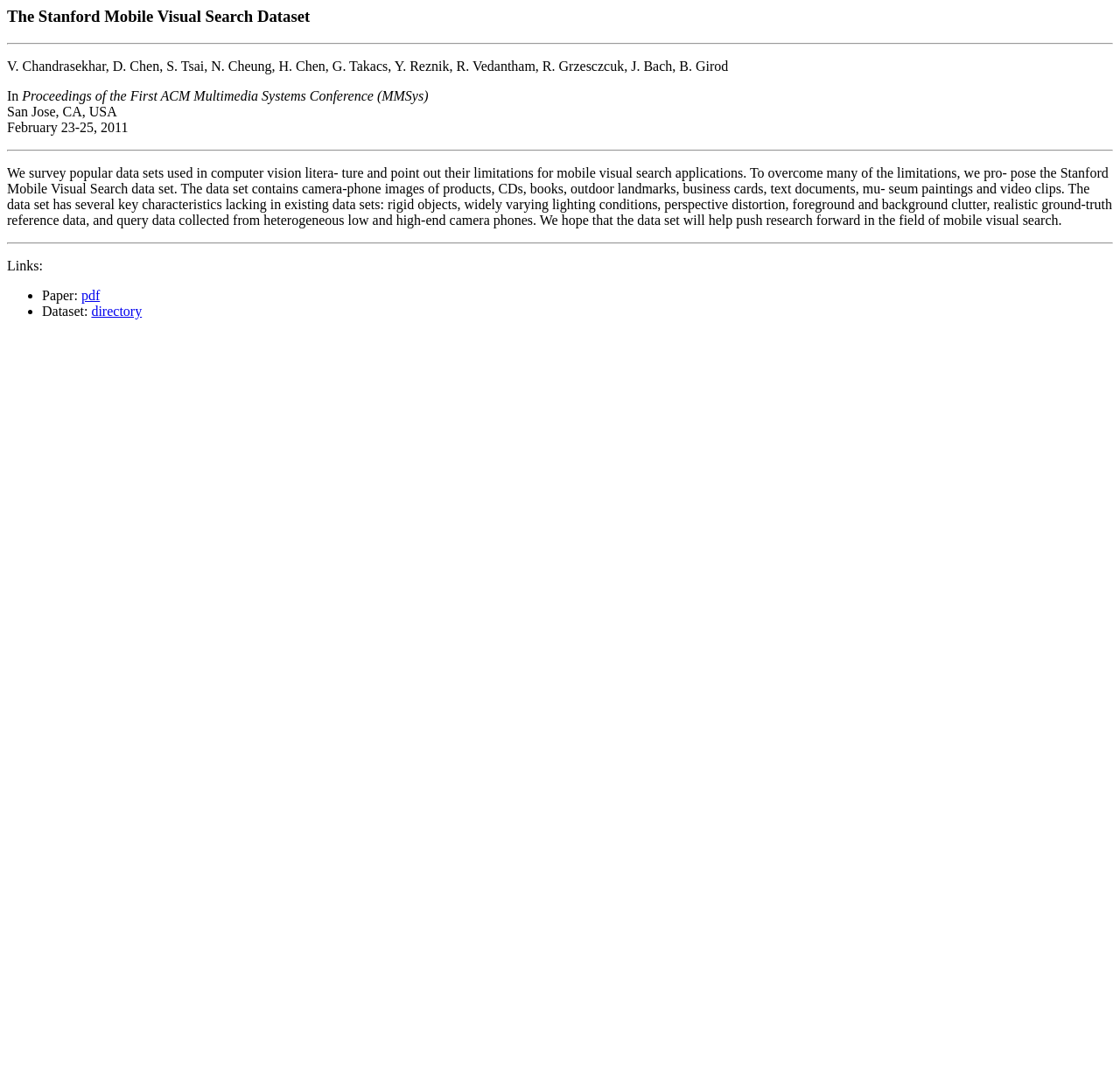Answer succinctly with a single word or phrase:
What is the name of the conference where the paper was published?

ACM Multimedia Systems Conference